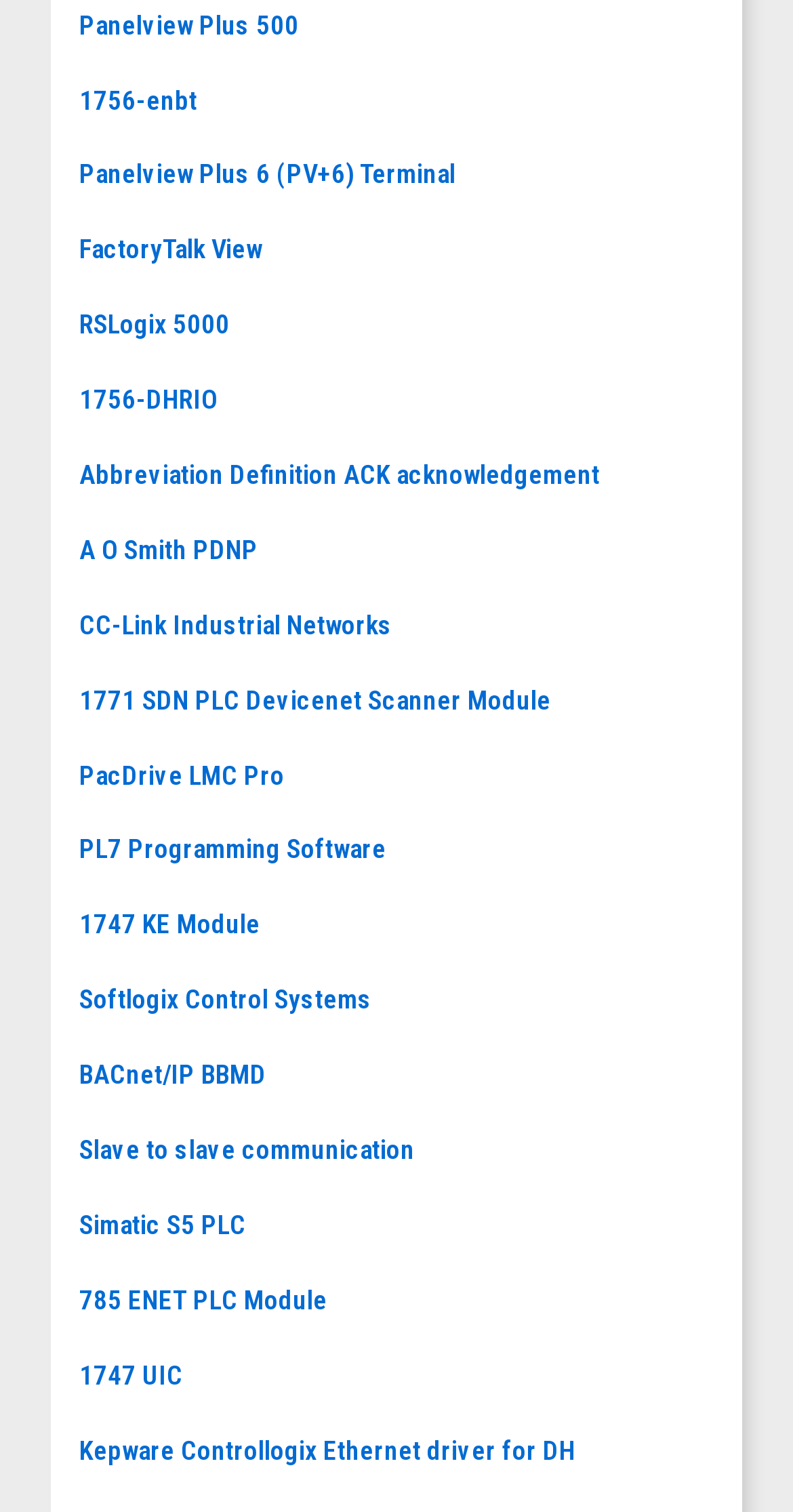Provide a one-word or one-phrase answer to the question:
How many links are on this webpage?

25